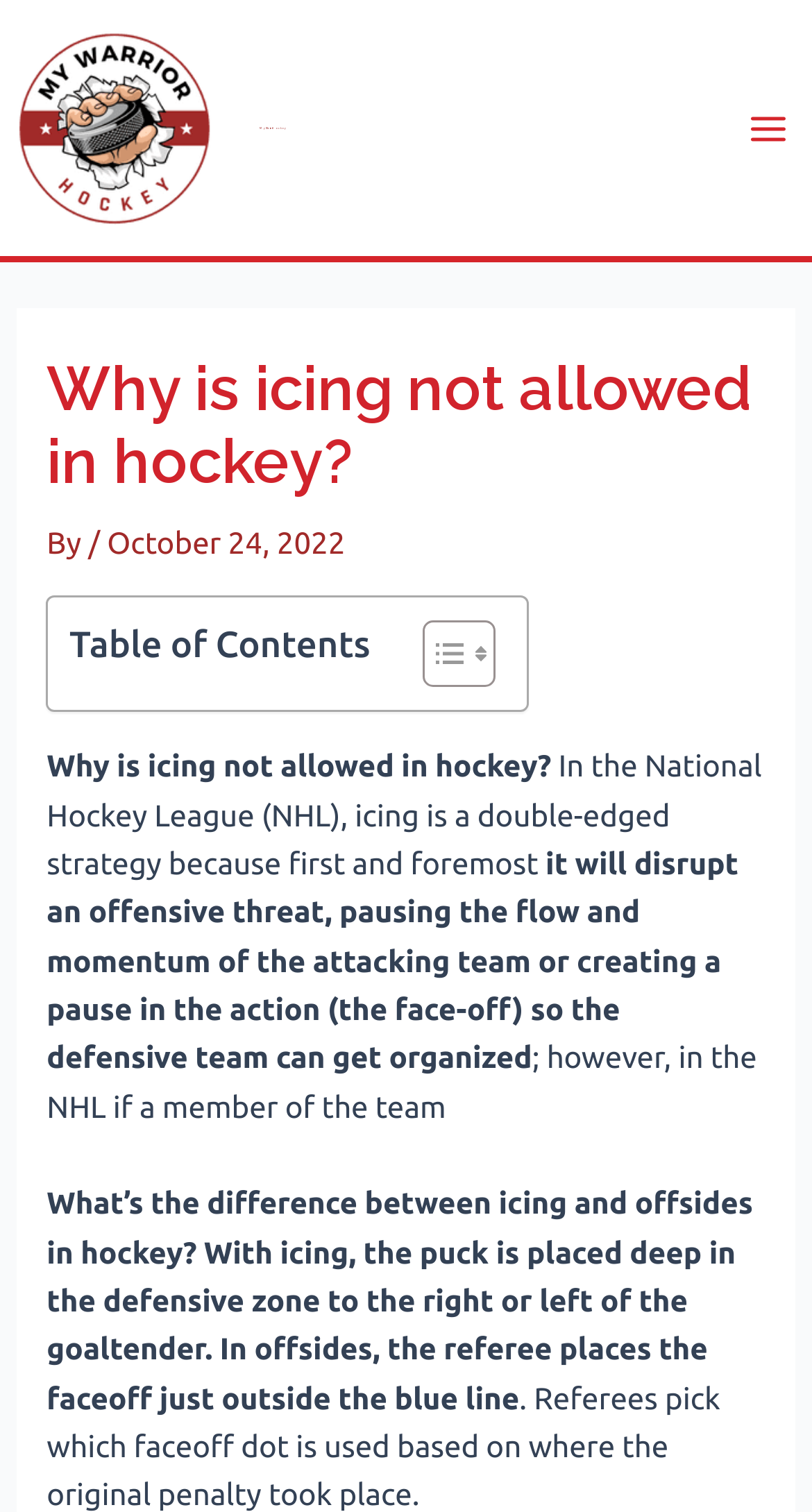Provide the bounding box coordinates of the UI element this sentence describes: "Wild Things".

None